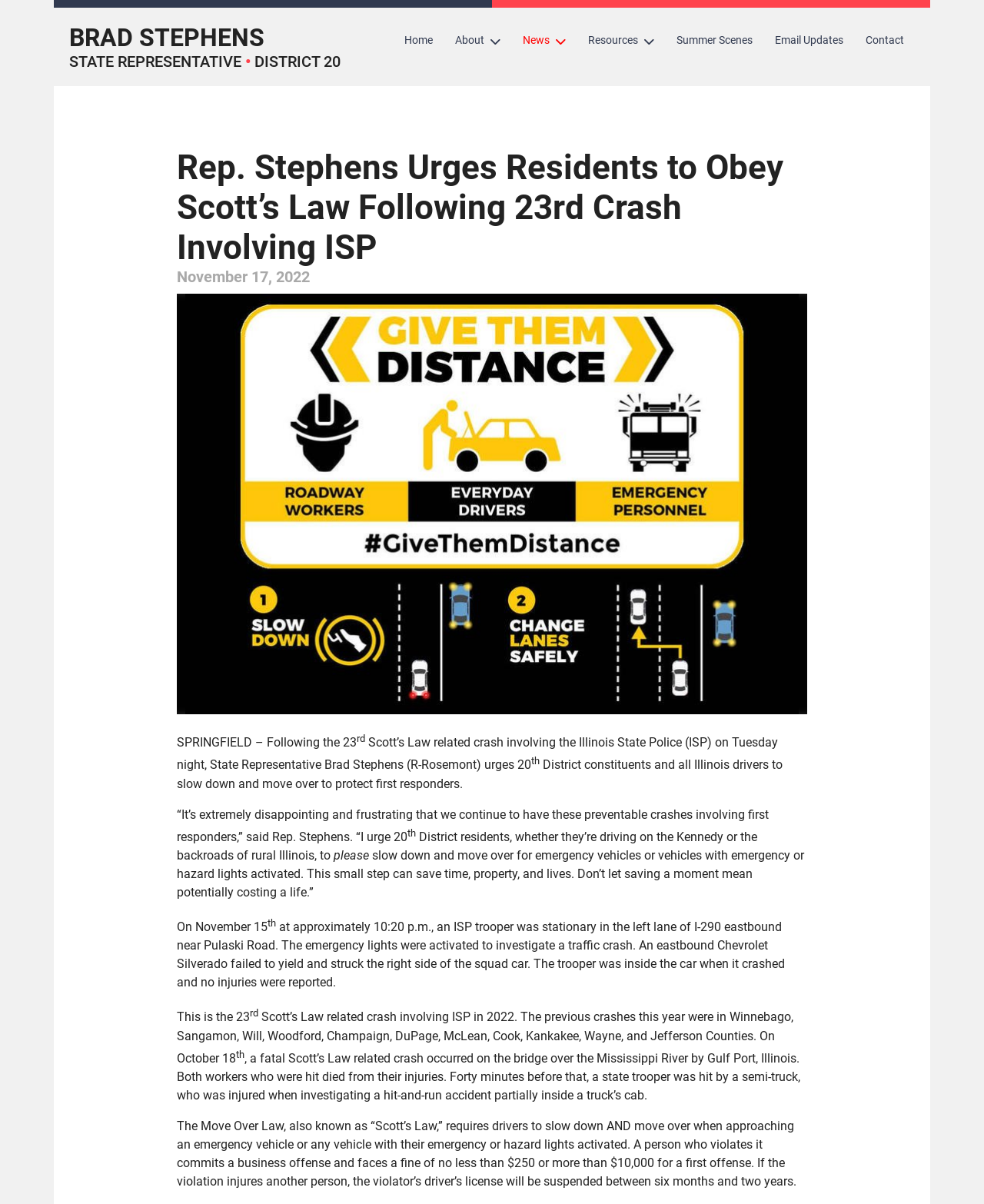Carefully examine the image and provide an in-depth answer to the question: How many Scott's Law related crashes involving ISP occurred in 2022?

The webpage states 'This is the 23rd Scott’s Law related crash involving ISP in 2022.' which indicates that there were 23 Scott's Law related crashes involving ISP in 2022.